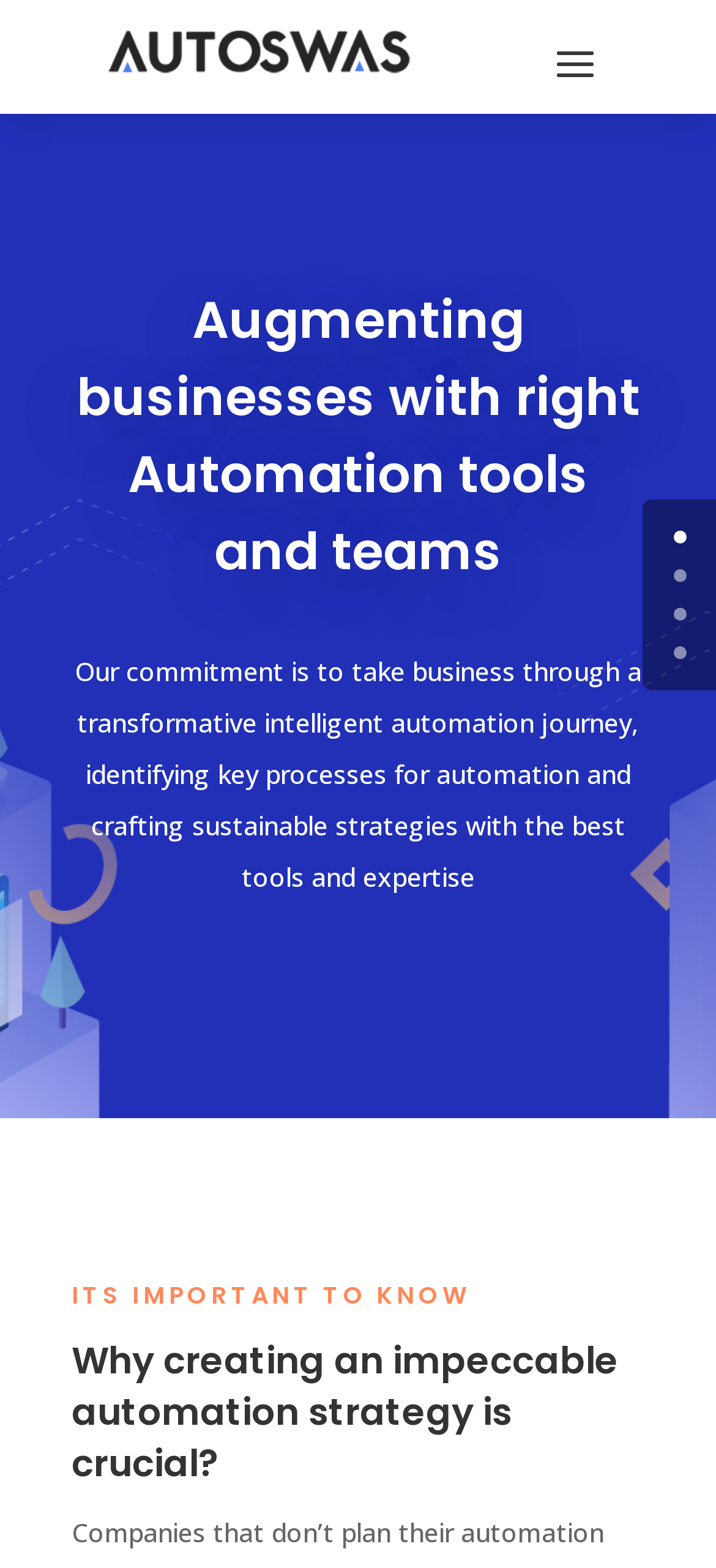Identify the main heading from the webpage and provide its text content.

Augmenting businesses with right Automation tools and teams
